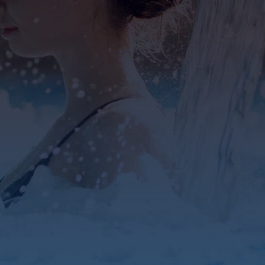Please provide a brief answer to the question using only one word or phrase: 
What is the name of the company associated with the image?

Cox Pools